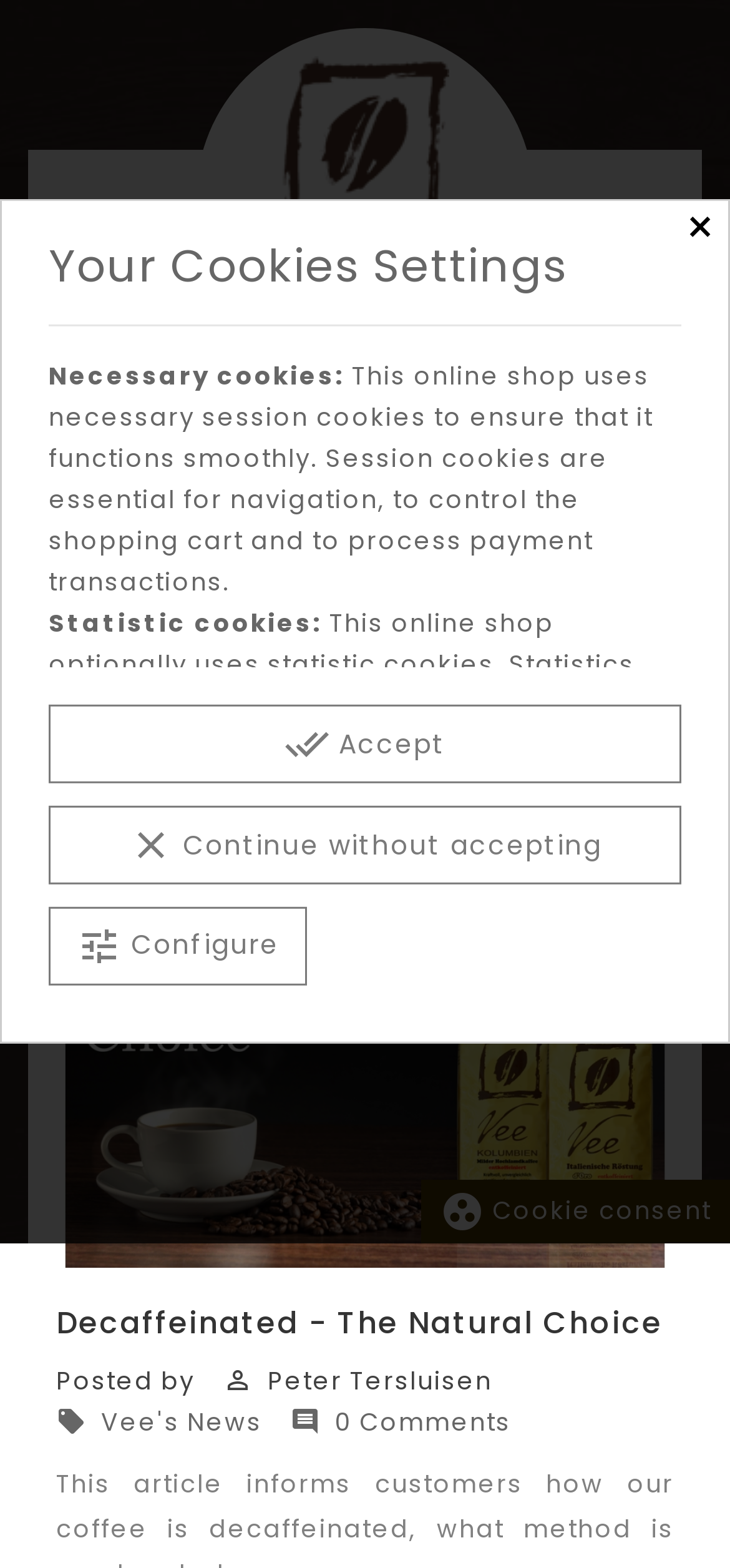Please locate the clickable area by providing the bounding box coordinates to follow this instruction: "Explore attorney tags".

None